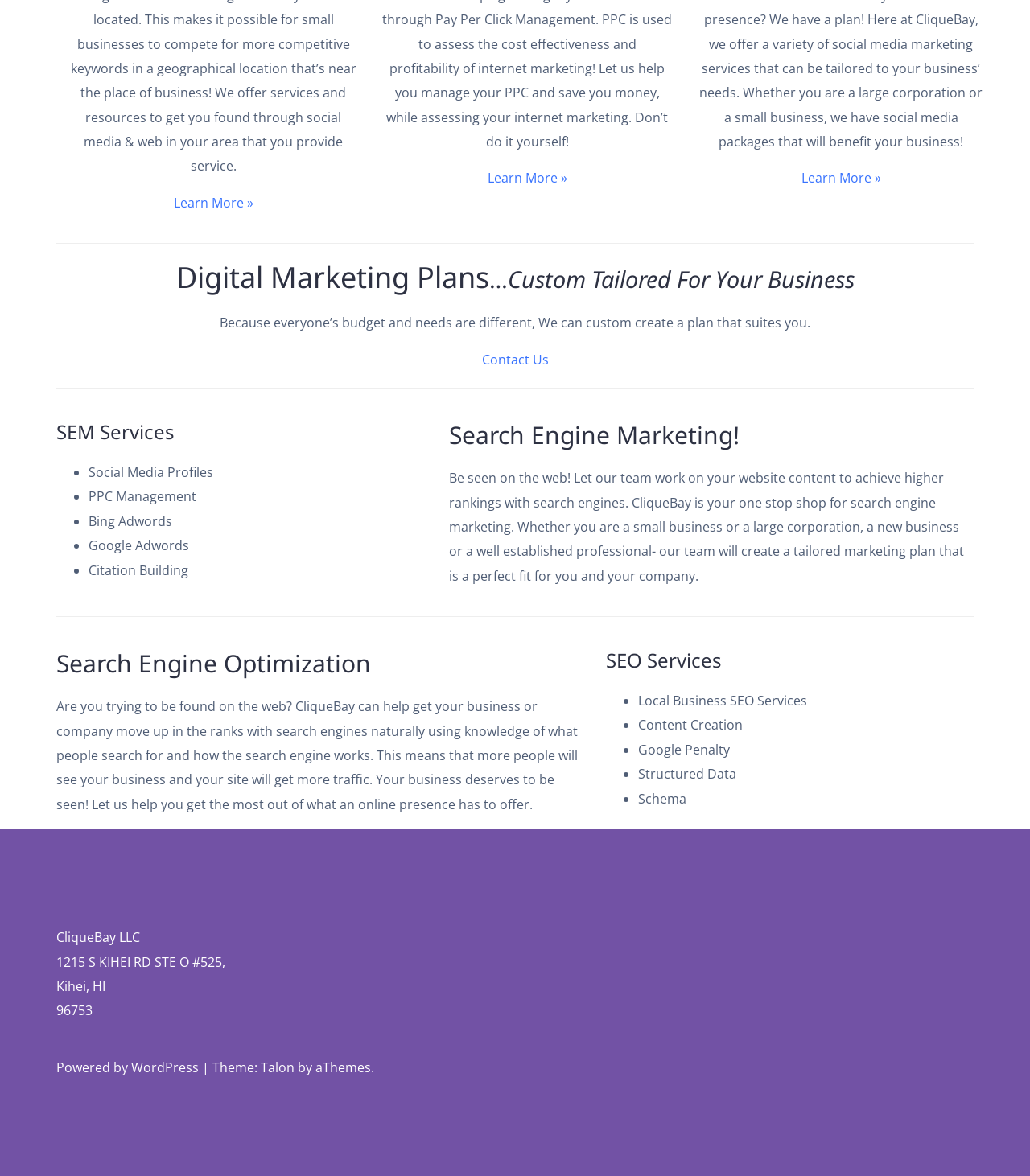What is the purpose of Search Engine Optimization?
Please provide a detailed and thorough answer to the question.

According to the webpage, Search Engine Optimization (SEO) is a service that helps a business or company move up in the ranks of search engines naturally, using knowledge of what people search for and how search engines work. This means that more people will see the business and the site will get more traffic.